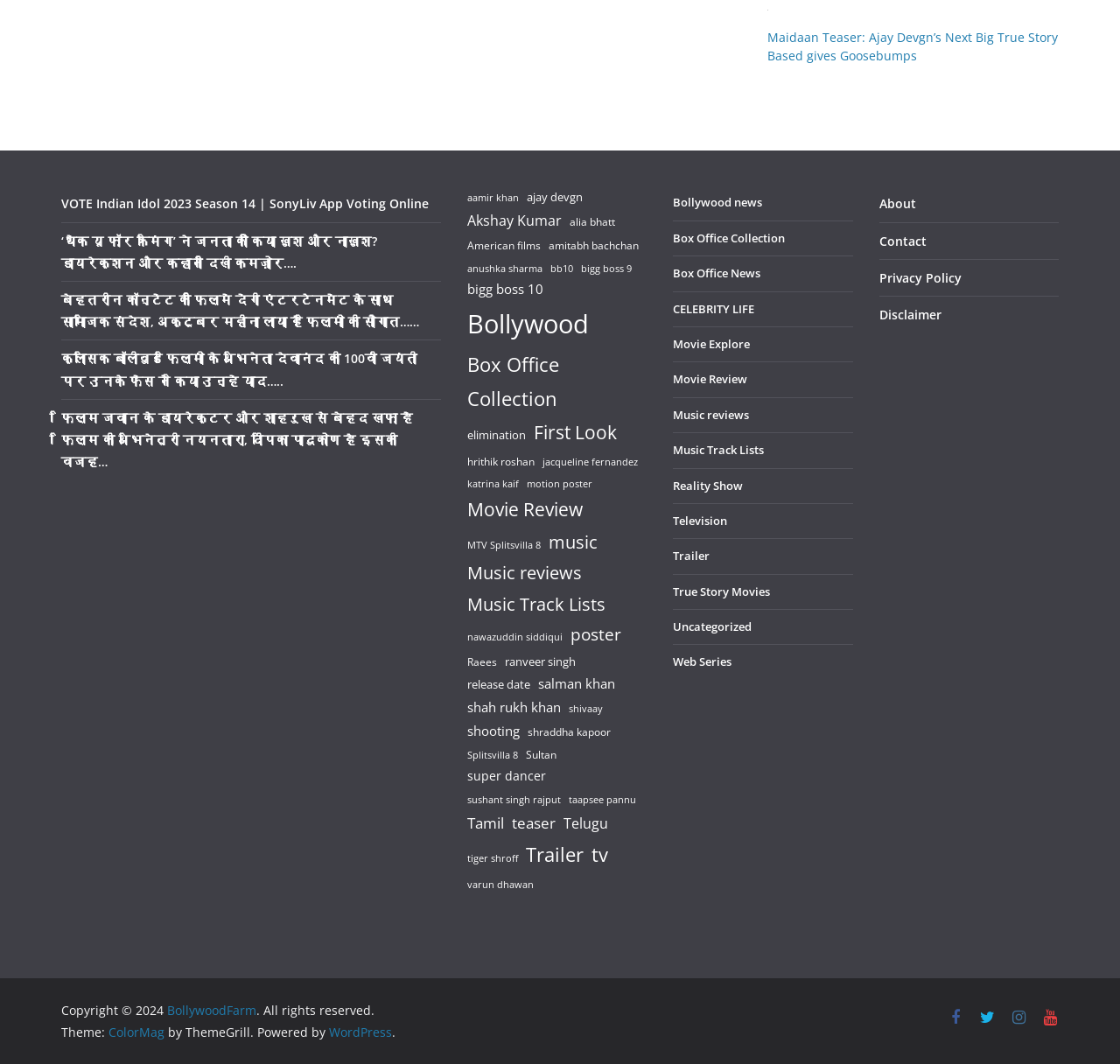Please identify the bounding box coordinates of the element's region that should be clicked to execute the following instruction: "Explore movies with Shah Rukh Khan". The bounding box coordinates must be four float numbers between 0 and 1, i.e., [left, top, right, bottom].

[0.417, 0.654, 0.5, 0.676]